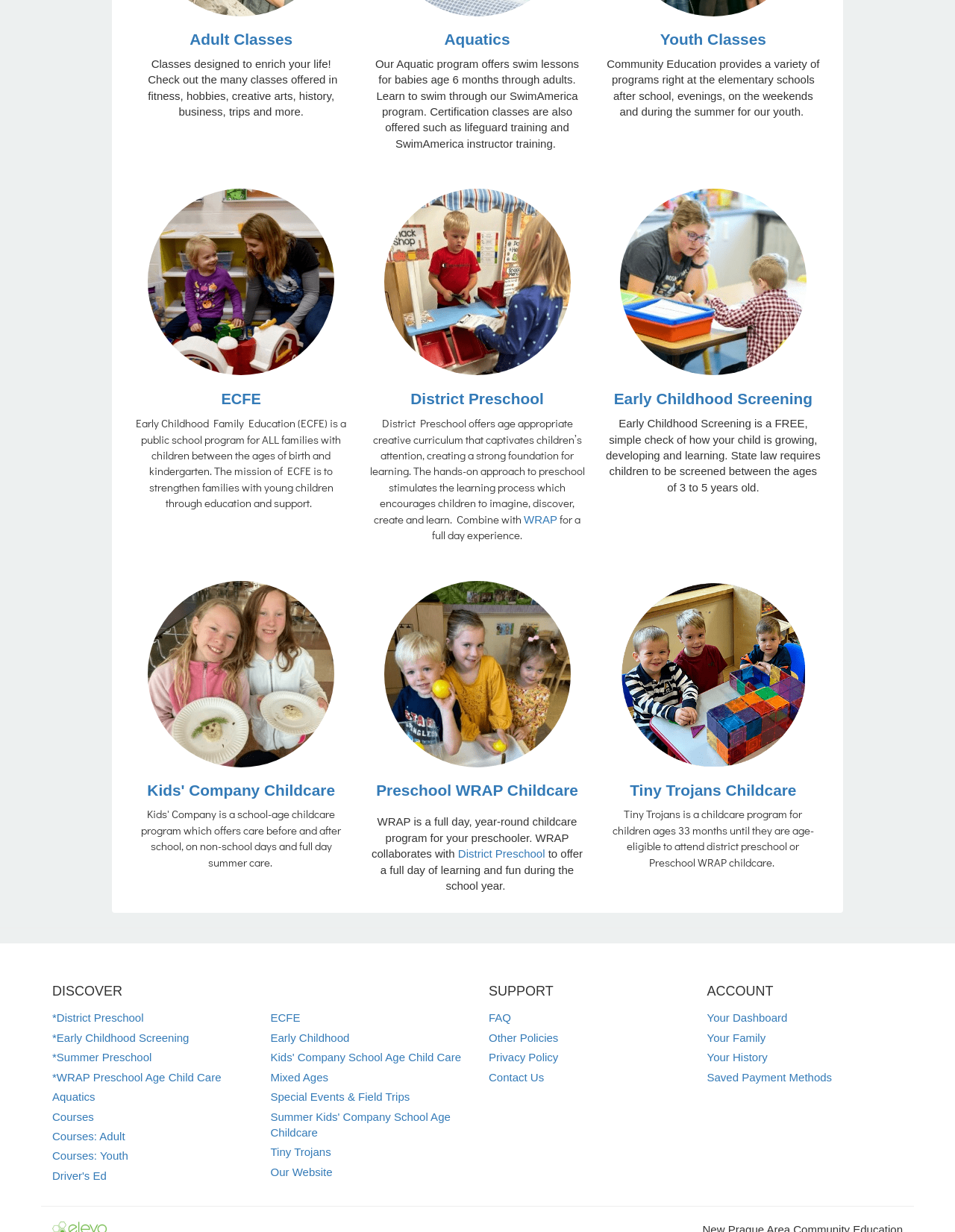Give a one-word or short phrase answer to this question: 
What is the purpose of ECFE?

Strengthen families with young children